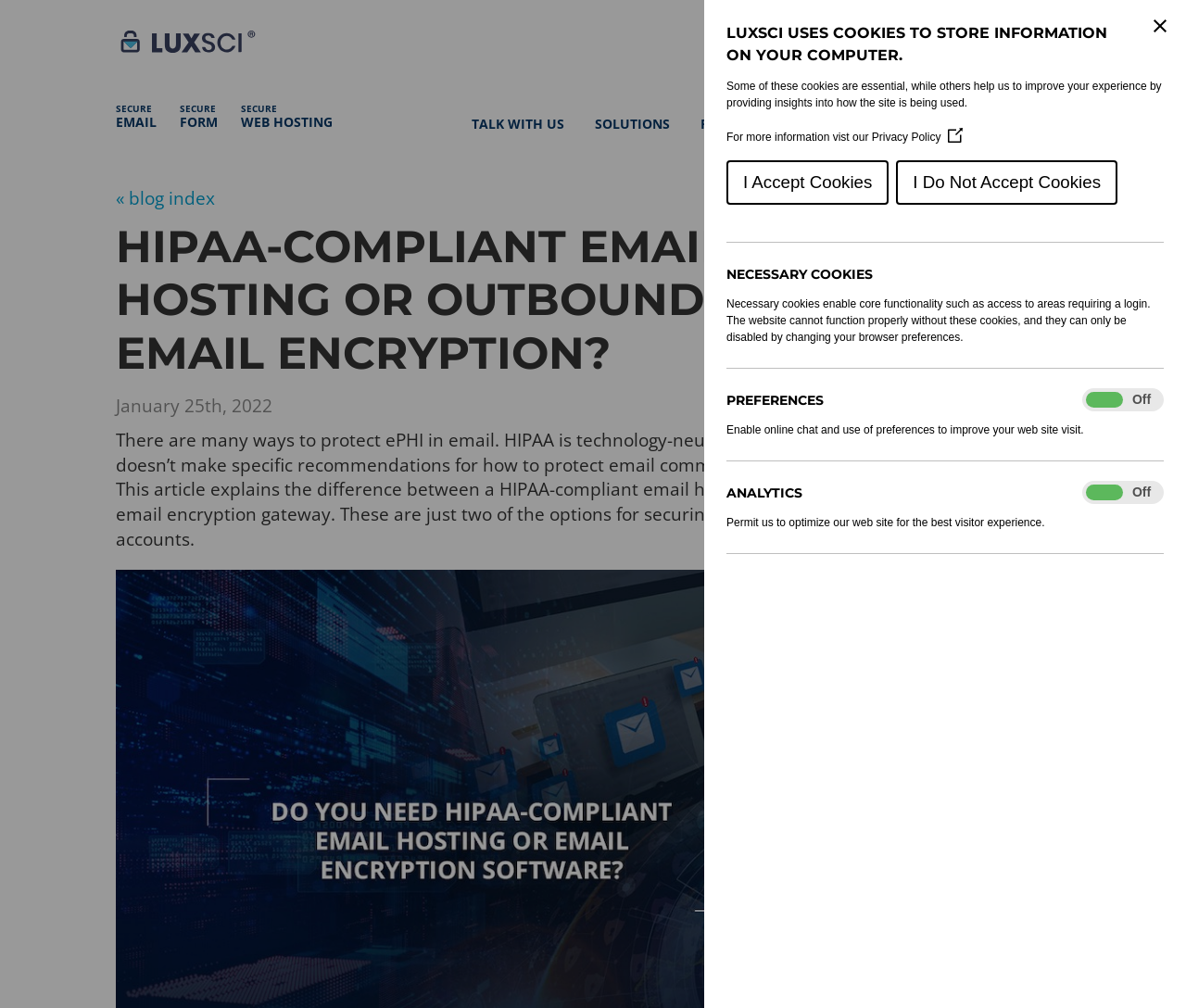Using the given description, provide the bounding box coordinates formatted as (top-left x, top-left y, bottom-right x, bottom-right y), with all values being floating point numbers between 0 and 1. Description: parent_node: Preferences

[0.916, 0.389, 0.978, 0.404]